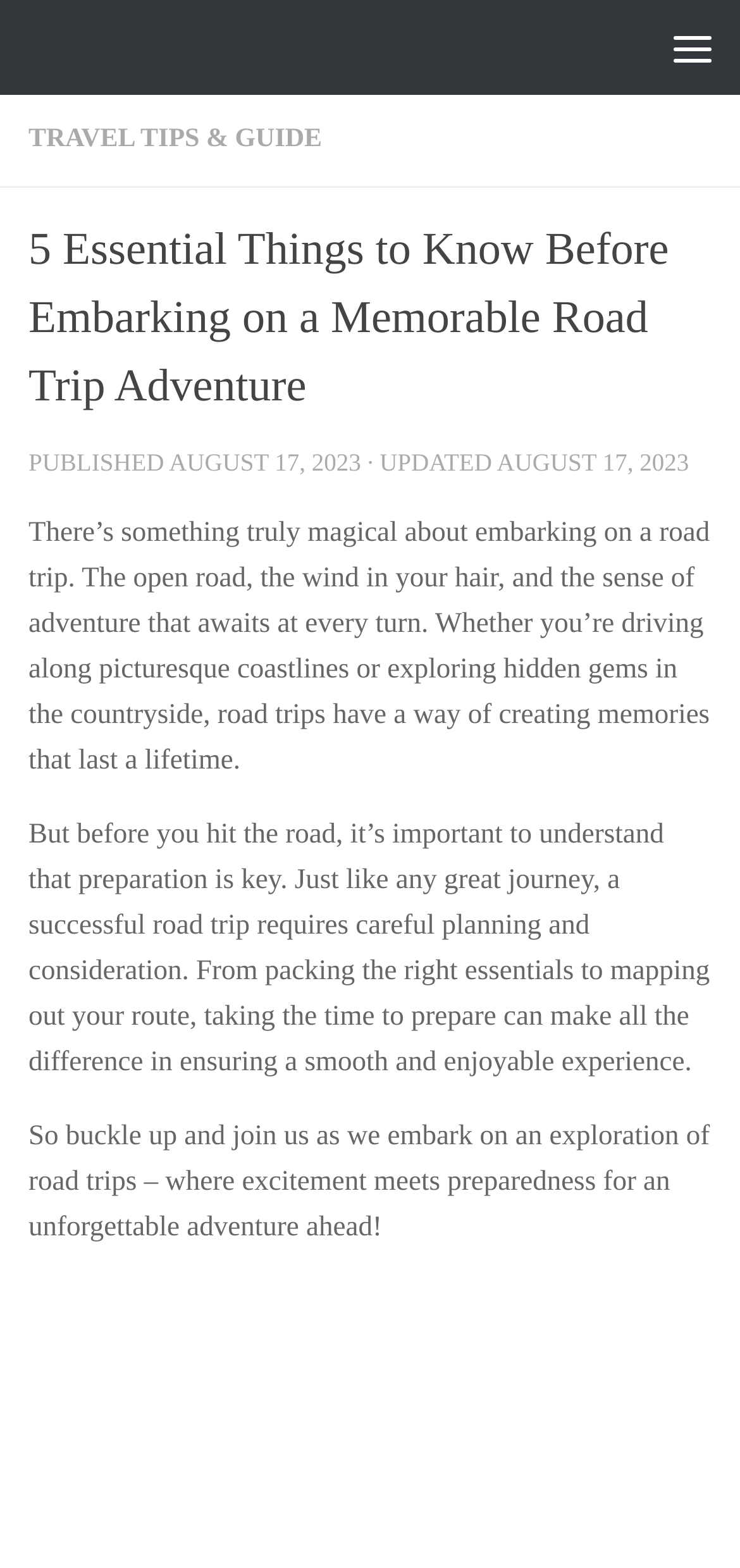Give the bounding box coordinates for this UI element: "Travel Tips & Guide". The coordinates should be four float numbers between 0 and 1, arranged as [left, top, right, bottom].

[0.038, 0.08, 0.435, 0.098]